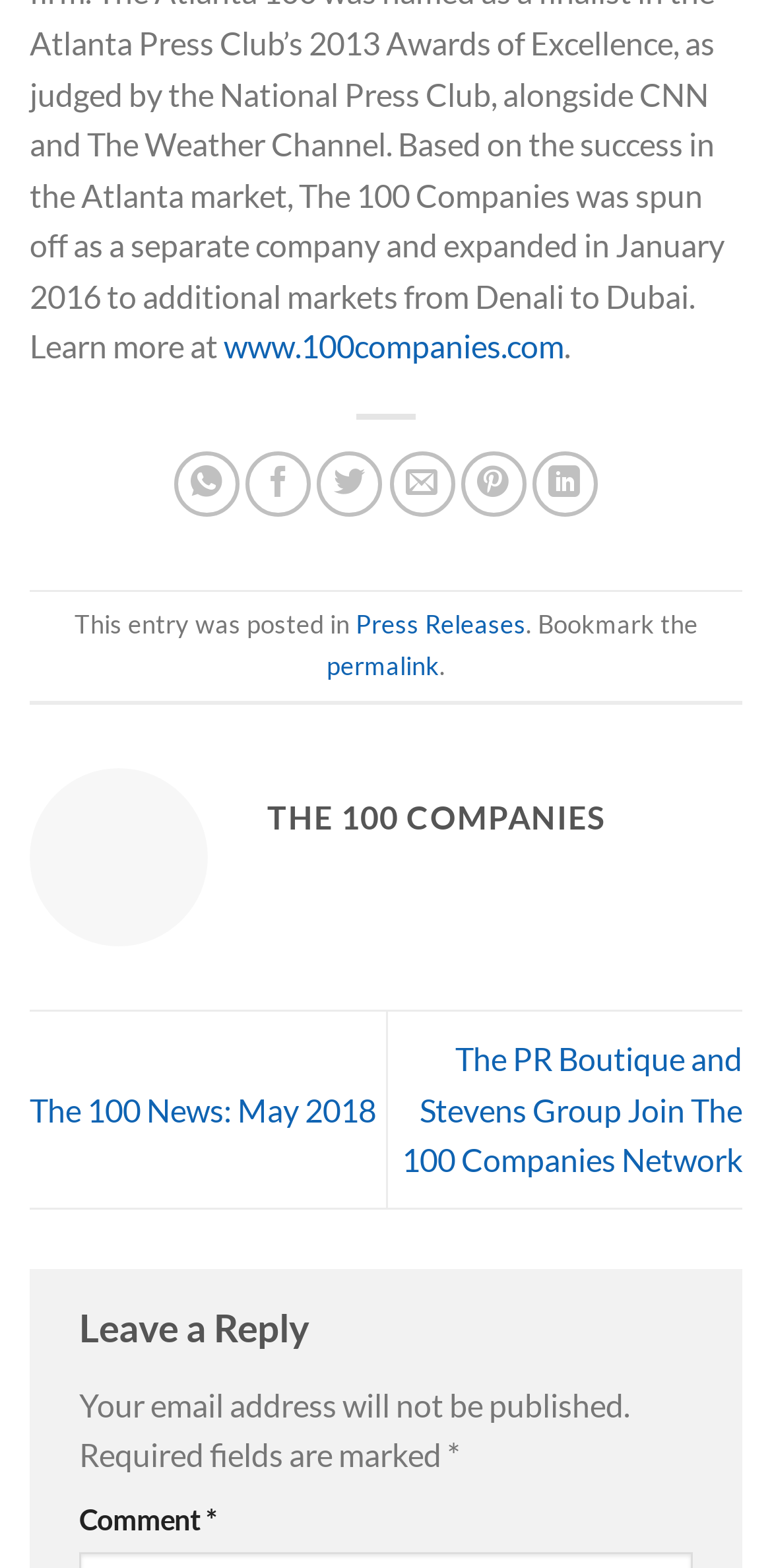Determine the bounding box coordinates of the target area to click to execute the following instruction: "Visit the 100 Companies website."

[0.29, 0.209, 0.731, 0.233]